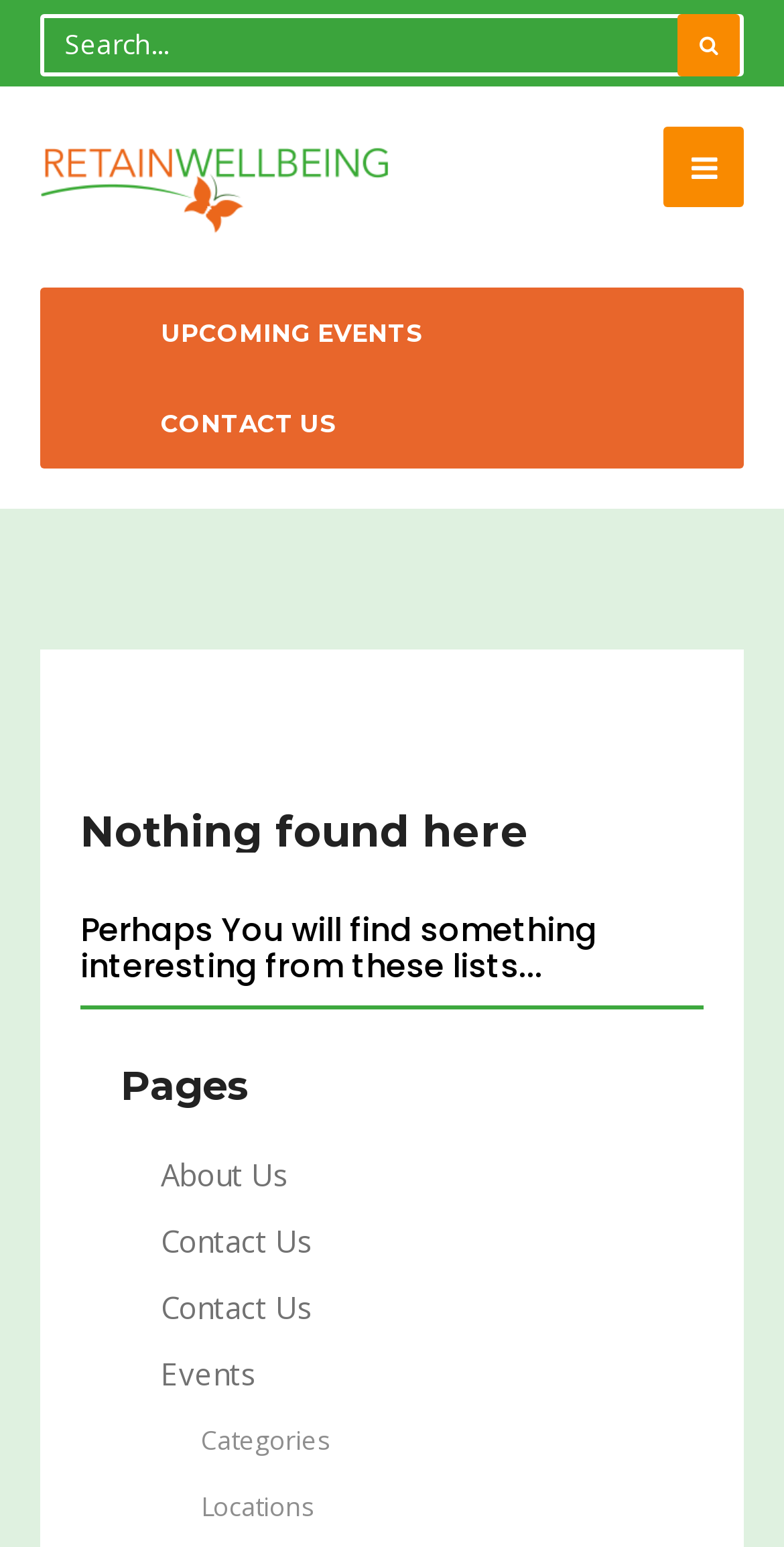Please identify the bounding box coordinates of the element on the webpage that should be clicked to follow this instruction: "search for something". The bounding box coordinates should be given as four float numbers between 0 and 1, formatted as [left, top, right, bottom].

[0.051, 0.008, 0.949, 0.049]